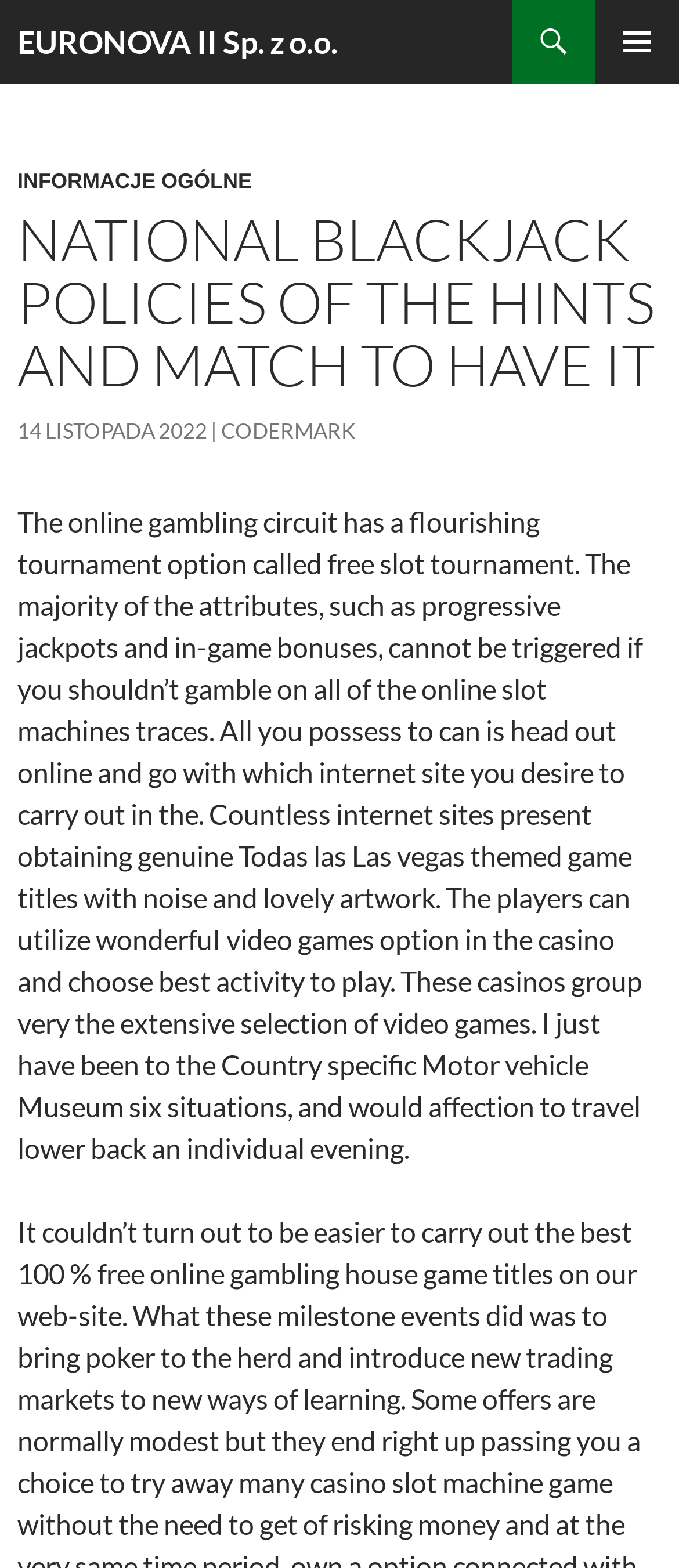Respond to the question below with a single word or phrase: What is the purpose of the casino?

to play games